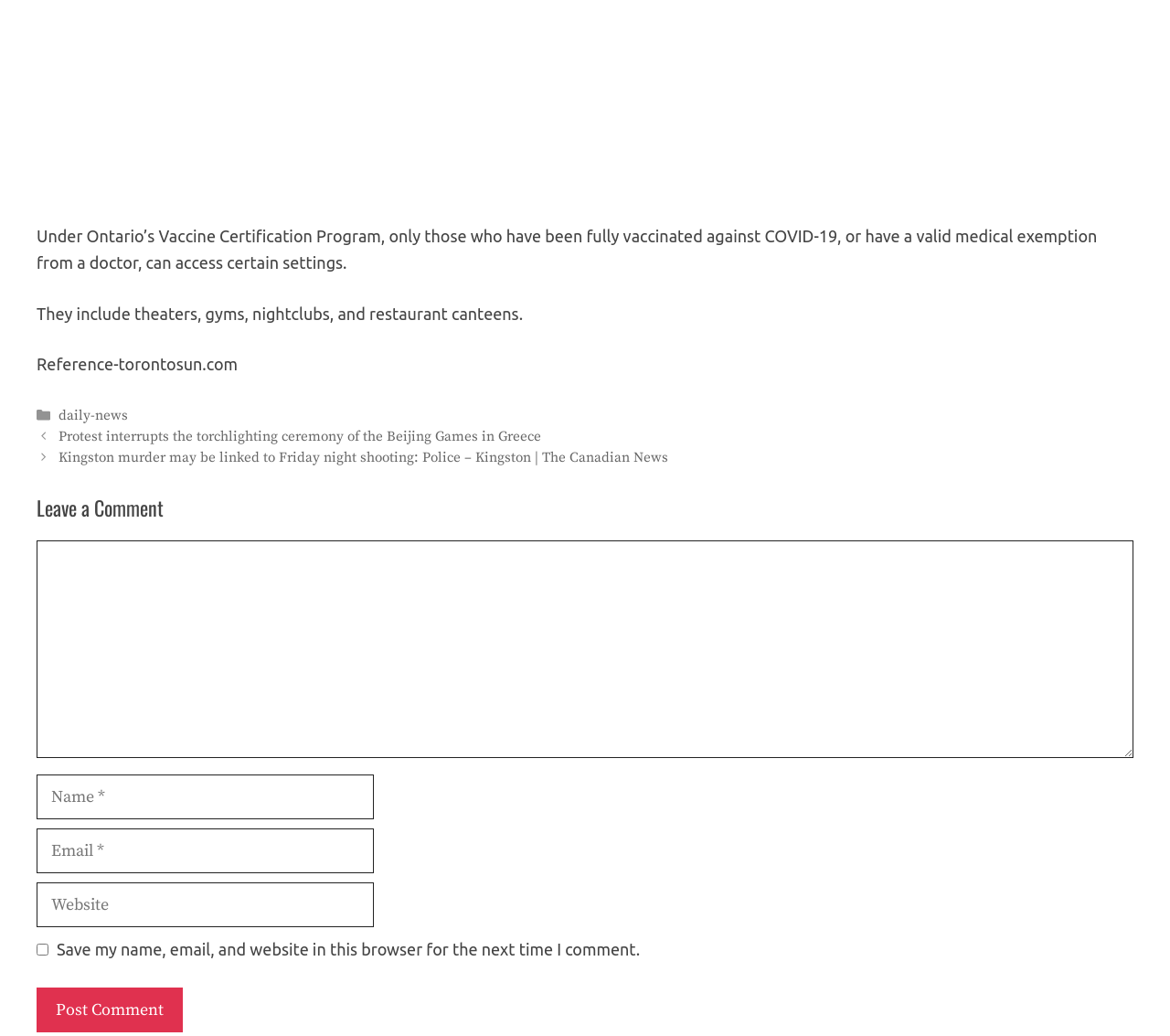Determine the bounding box coordinates of the clickable region to follow the instruction: "Enter your name".

[0.031, 0.748, 0.32, 0.791]